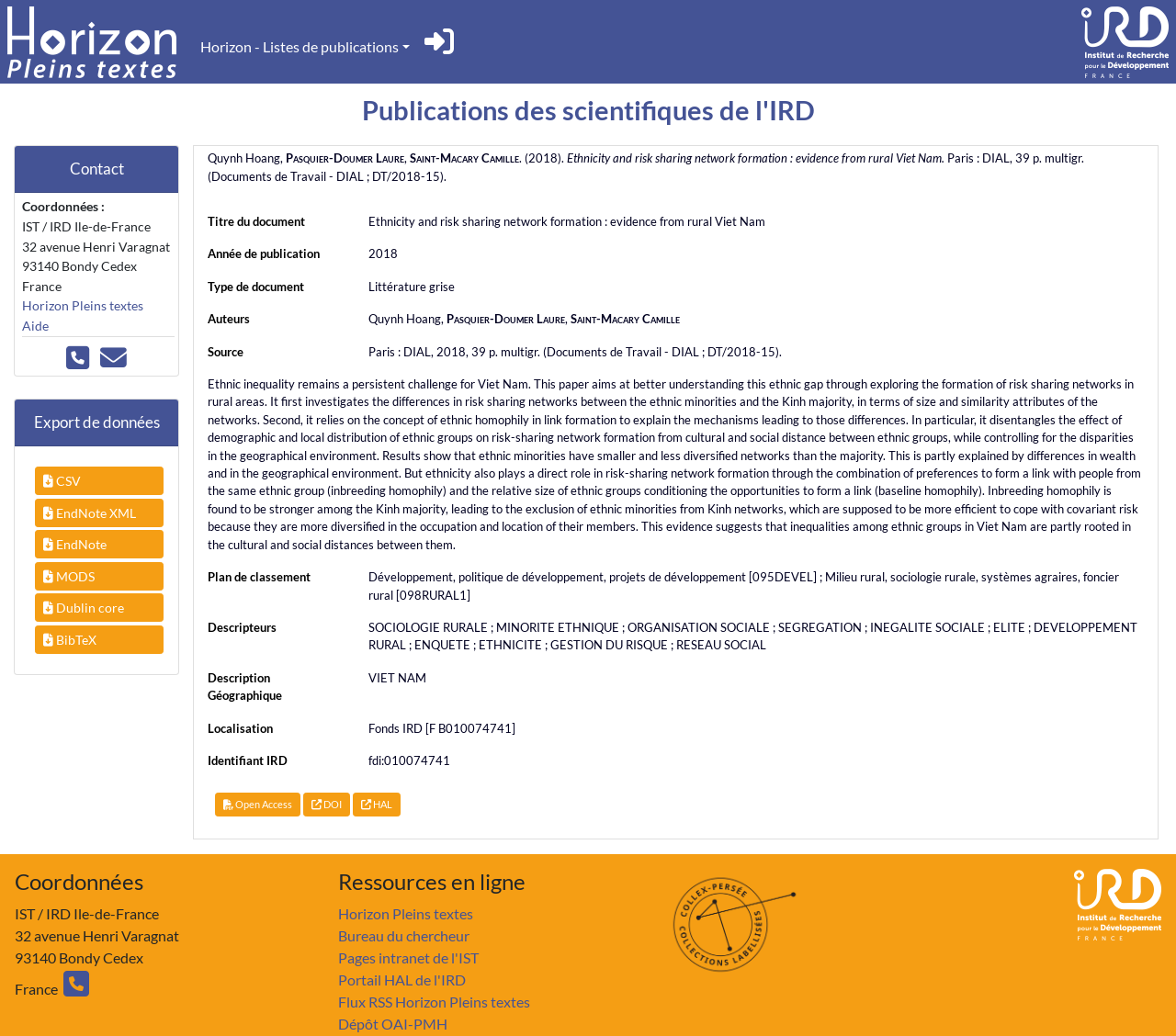Specify the bounding box coordinates of the area that needs to be clicked to achieve the following instruction: "View the 'Logo IRD' image".

[0.92, 0.006, 0.994, 0.075]